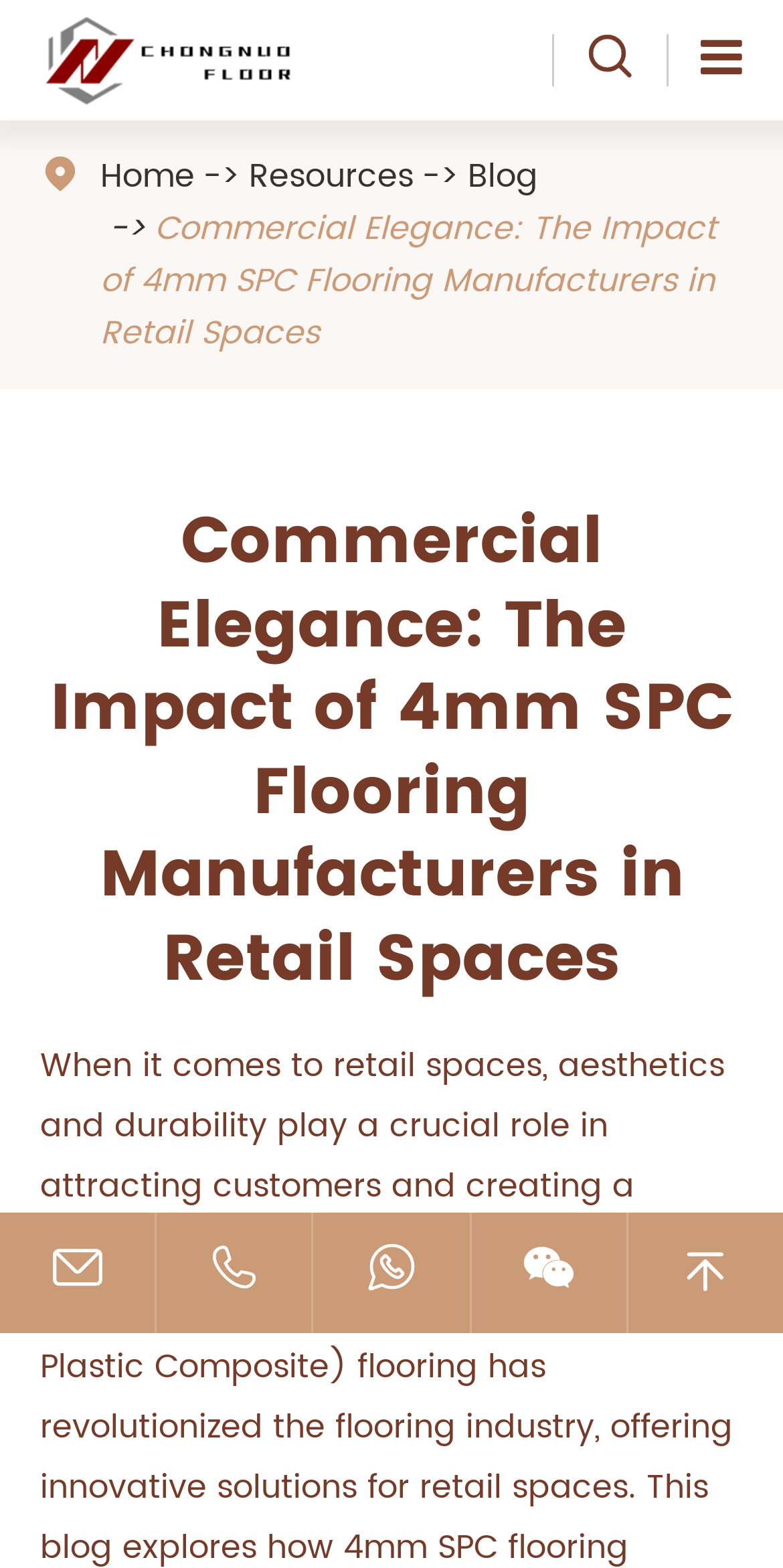Provide a brief response using a word or short phrase to this question:
Is the current page a blog post?

Yes